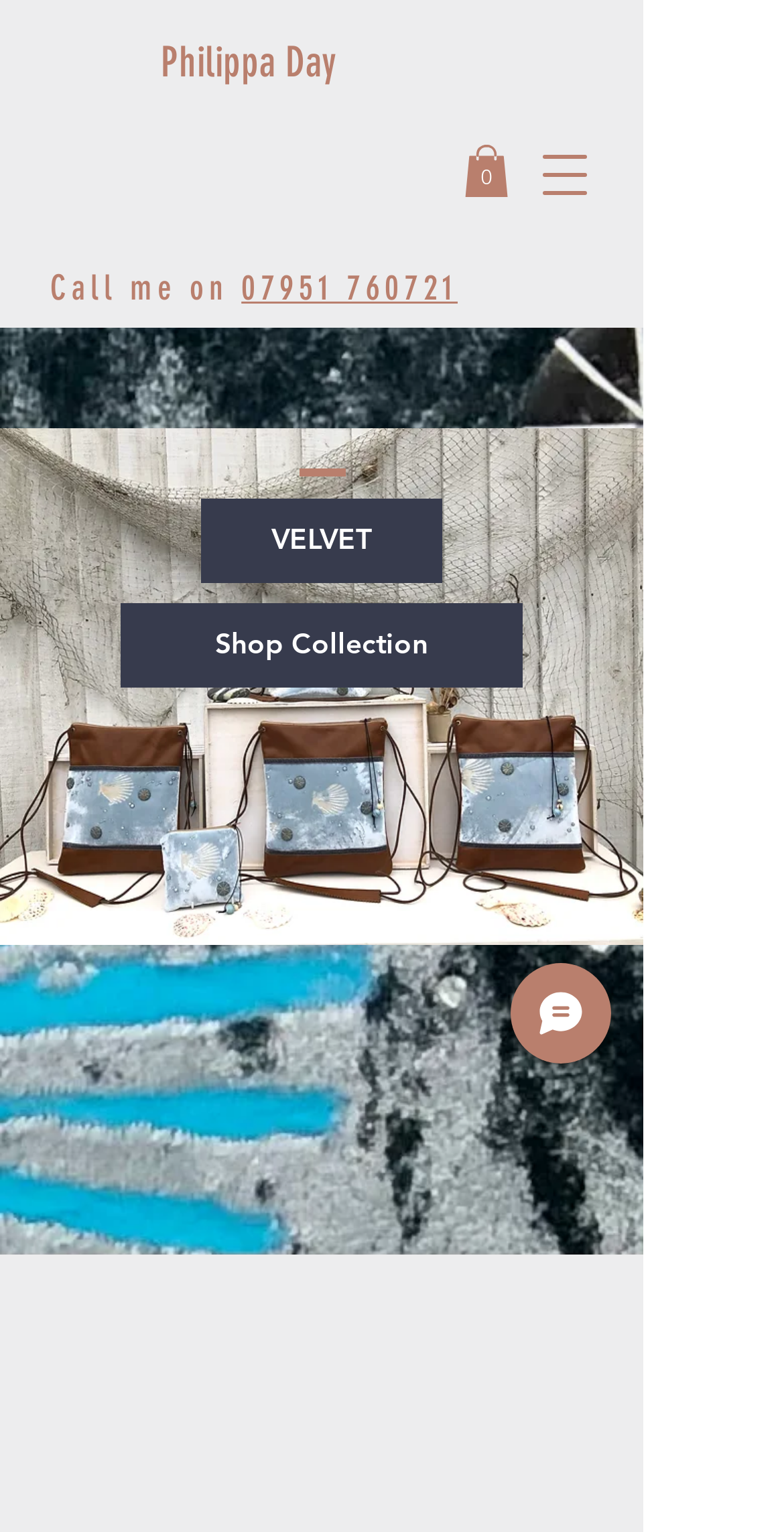Find the bounding box coordinates for the element described here: "0".

[0.592, 0.094, 0.649, 0.129]